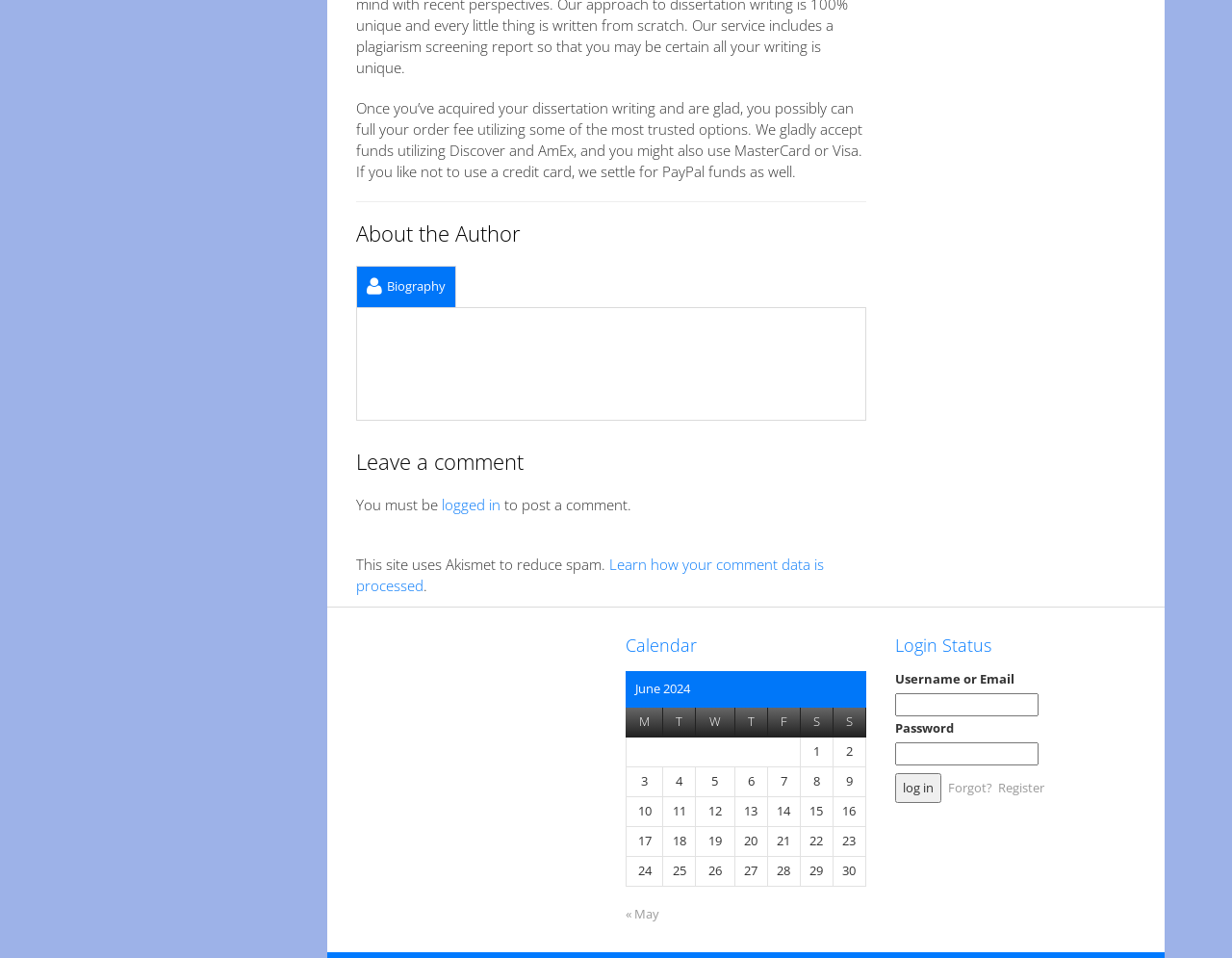Answer the question with a single word or phrase: 
What is the purpose of the calendar?

To show June 2024 dates